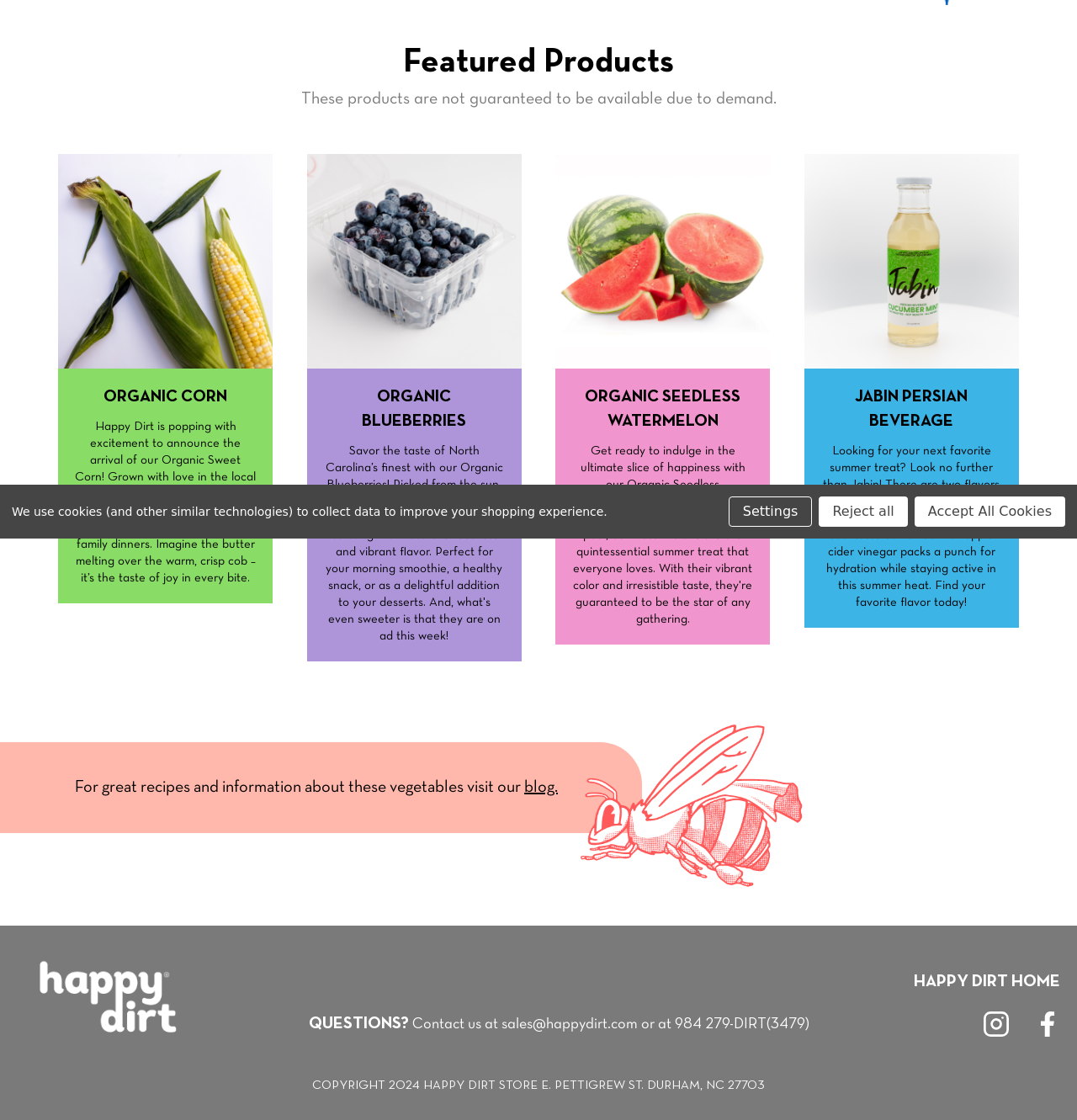Please determine the bounding box coordinates for the UI element described as: "Accept All Cookies".

[0.849, 0.443, 0.989, 0.47]